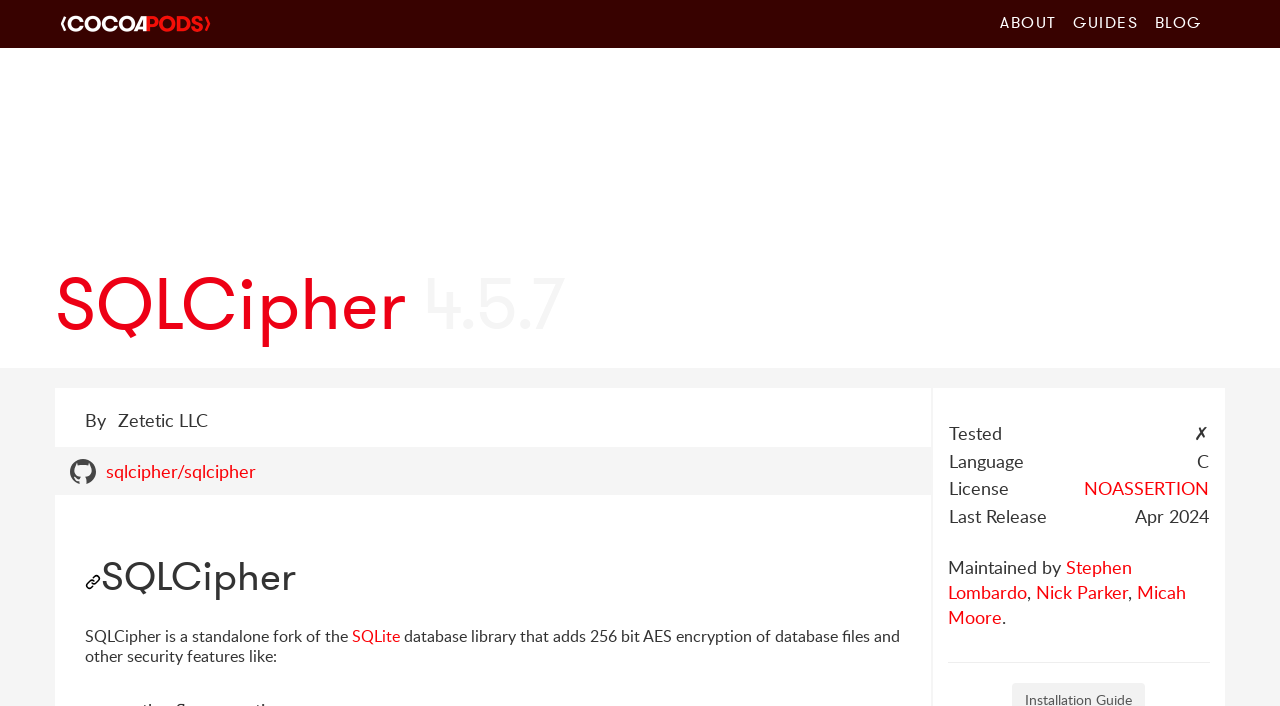Give a one-word or one-phrase response to the question:
What is the version of SQLCipher?

4.5.7